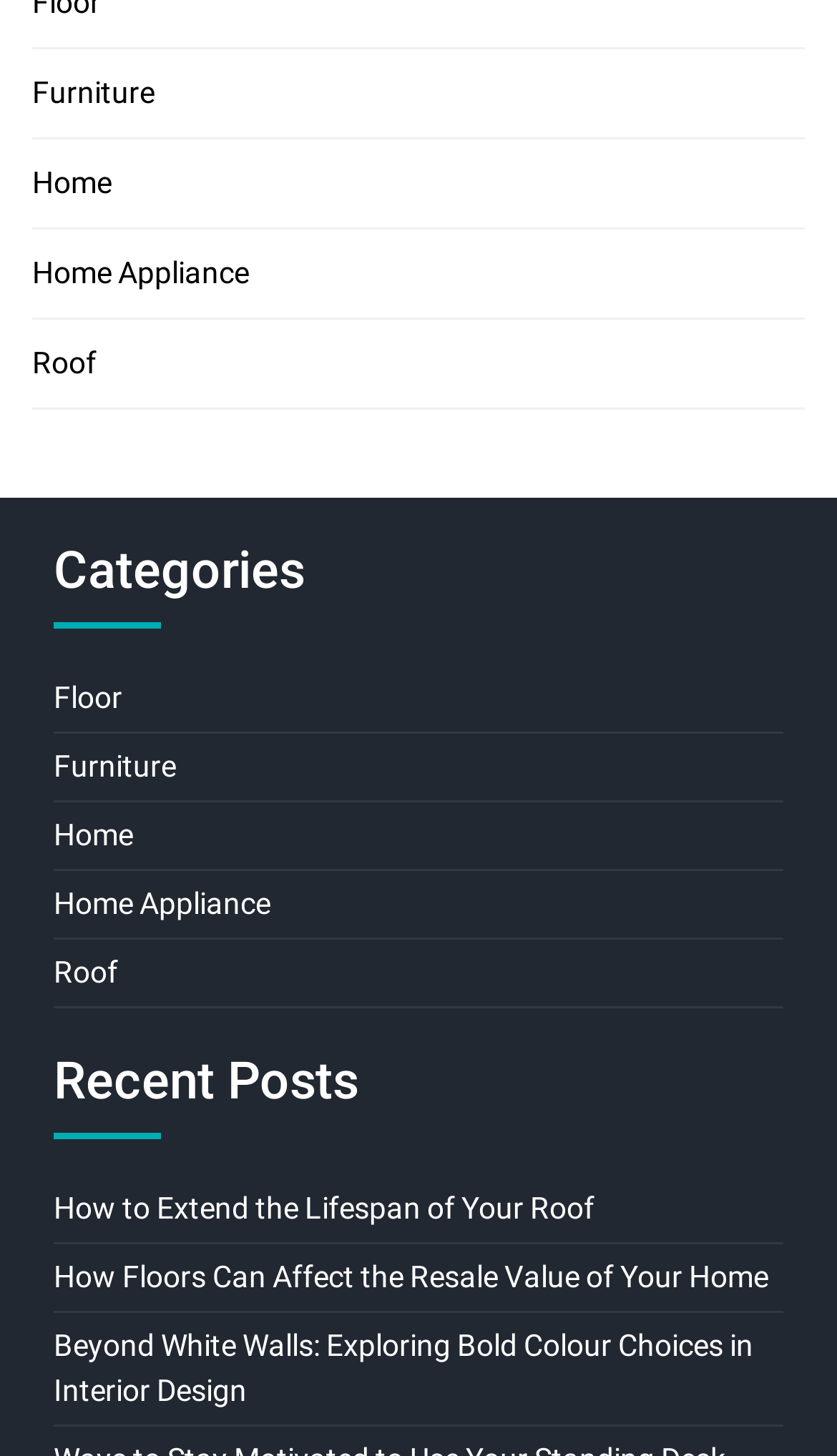Please study the image and answer the question comprehensively:
What categories are available on this website?

By examining the links at the top of the webpage, we can see that the categories available on this website include Furniture, Home, Home Appliance, and Roof. These categories are likely related to home decor and maintenance.